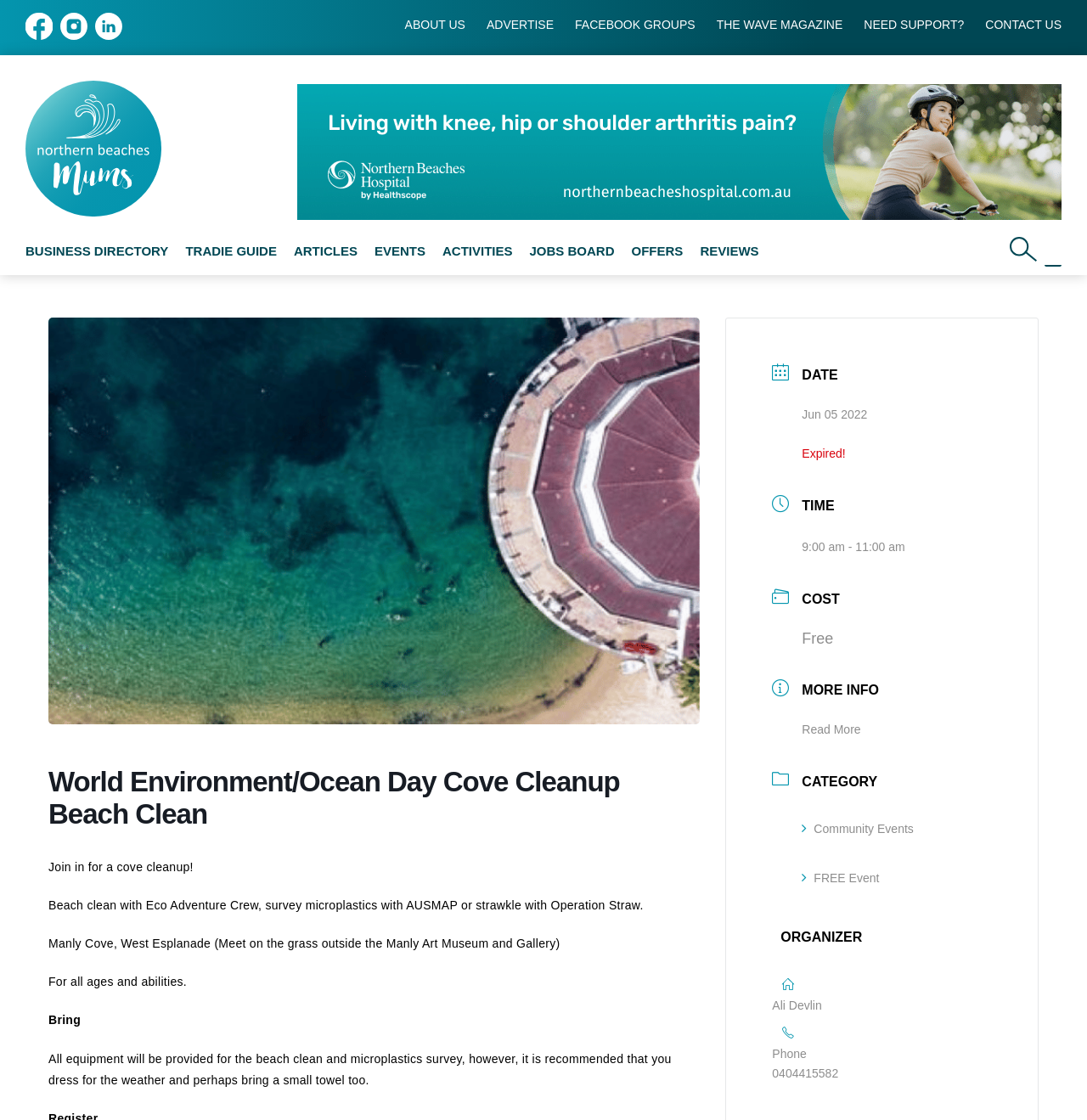Give a detailed explanation of the elements present on the webpage.

This webpage is about a cove cleanup event organized by Northern Beaches Mums. At the top, there are social media links, including Facebook, Instagram, and LinkedIn, accompanied by their respective icons. Below these links, there is a navigation menu with various options, such as "About Us", "Advertise", "Business Directory", and more.

On the left side of the page, there is a section dedicated to the event details. The event title, "World Environment/Ocean Day Cove Cleanup Beach Clean", is prominently displayed. Below the title, there is a brief description of the event, which includes the location, date, and time. The event is scheduled to take place on June 5, 2022, from 9:00 am to 11:00 am at Manly Cove, West Esplanade.

The event description also mentions that participants can join the beach clean with Eco Adventure Crew, survey microplastics with AUSMAP, or strawkle with Operation Straw. Additionally, it is recommended that attendees dress for the weather and bring a small towel.

On the right side of the page, there are various links and categories, including "Articles", "Parenting", "Lifestyle", "Healthy Living", and more. There is also a search bar at the top right corner of the page.

Overall, the webpage is well-organized and easy to navigate, with clear headings and concise text. The event details are prominently displayed, making it easy for users to find the information they need.